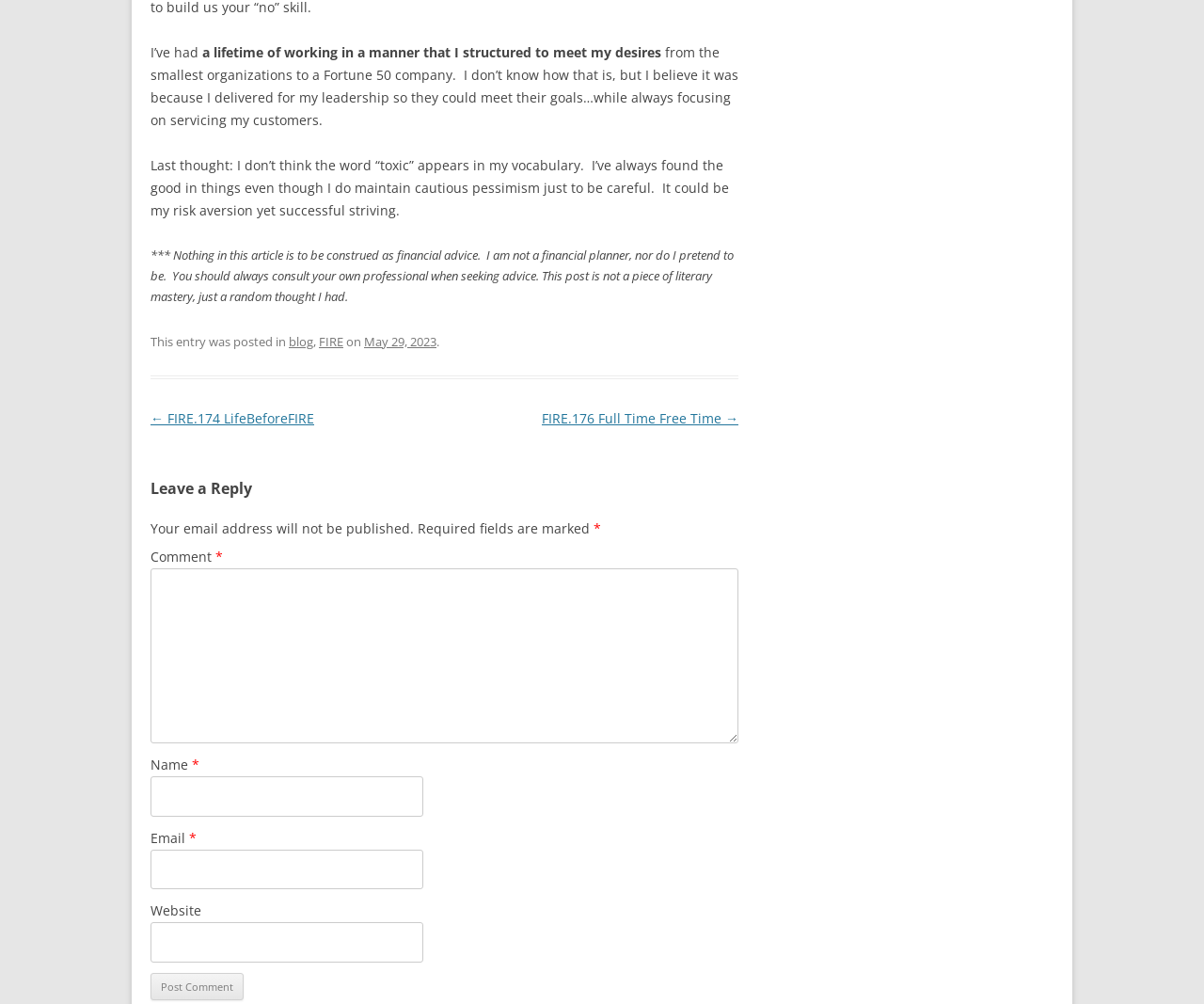What is the category of the current post?
Please look at the screenshot and answer in one word or a short phrase.

FIRE